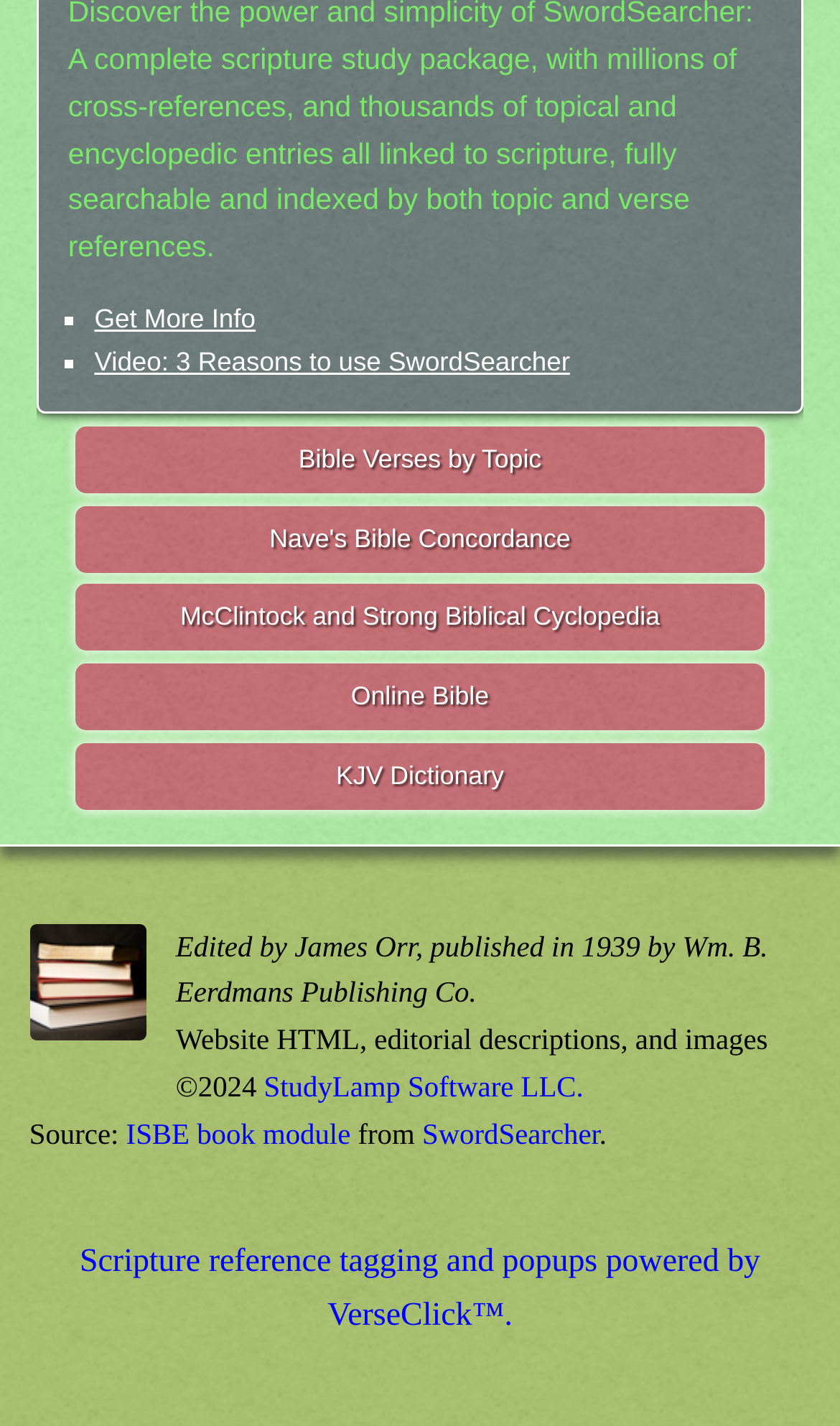What is the name of the software company?
Kindly give a detailed and elaborate answer to the question.

The link 'StudyLamp Software LLC.' at the bottom of the webpage indicates that it is the software company associated with the webpage.